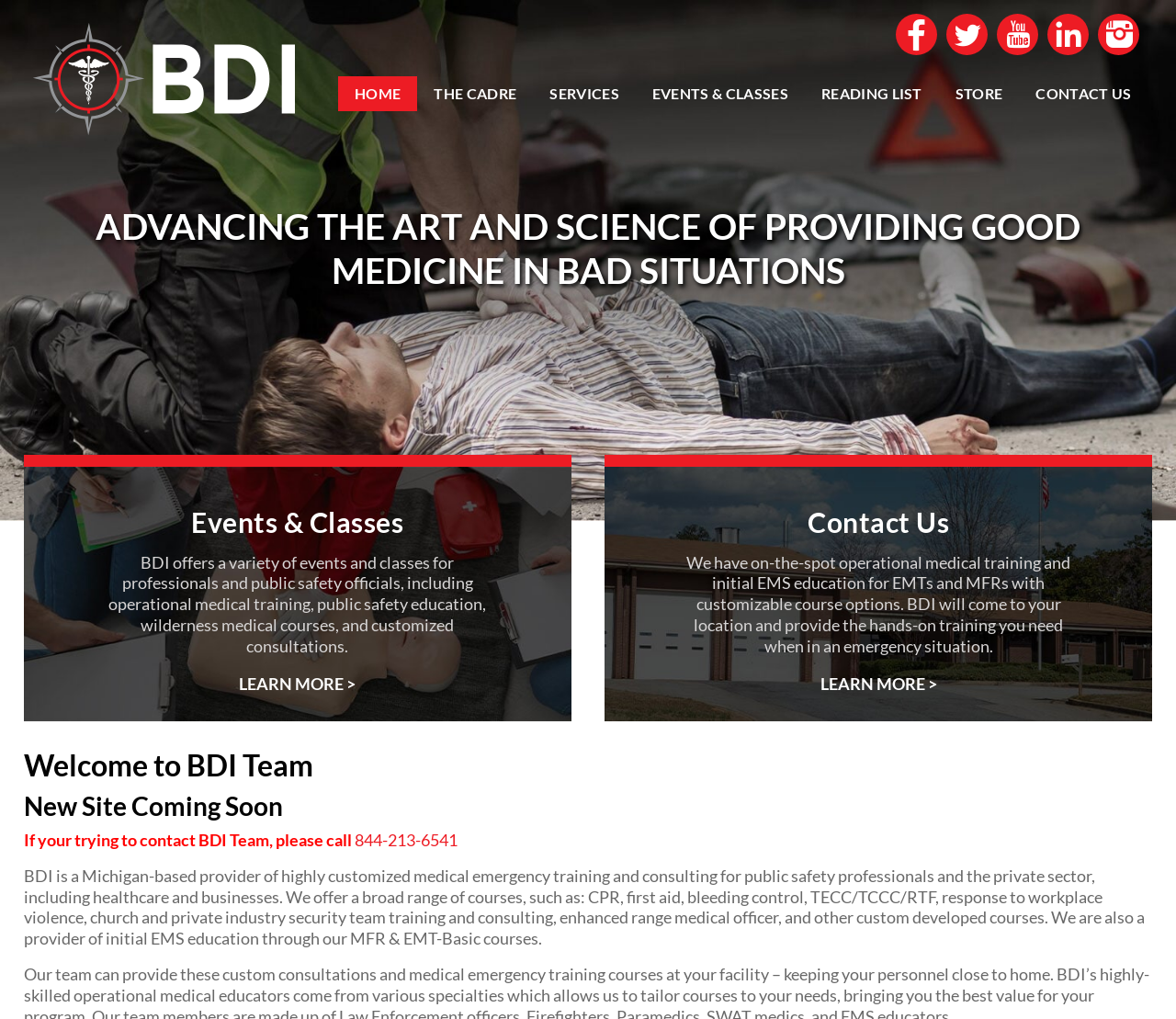Extract the bounding box coordinates of the UI element described by: "Reading List". The coordinates should include four float numbers ranging from 0 to 1, e.g., [left, top, right, bottom].

[0.684, 0.075, 0.798, 0.109]